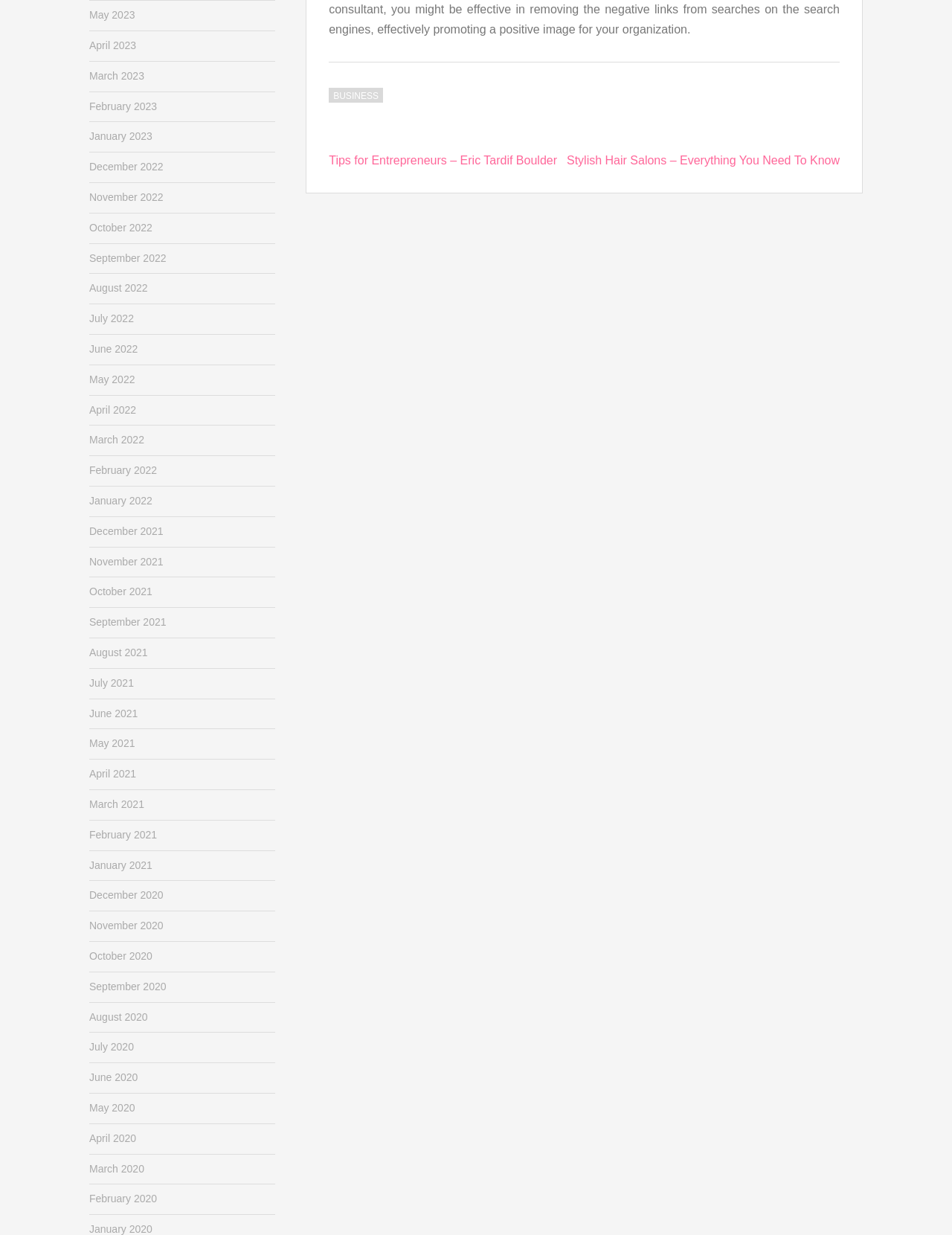Determine the bounding box coordinates for the element that should be clicked to follow this instruction: "Browse posts from January 2022". The coordinates should be given as four float numbers between 0 and 1, in the format [left, top, right, bottom].

[0.094, 0.401, 0.16, 0.41]